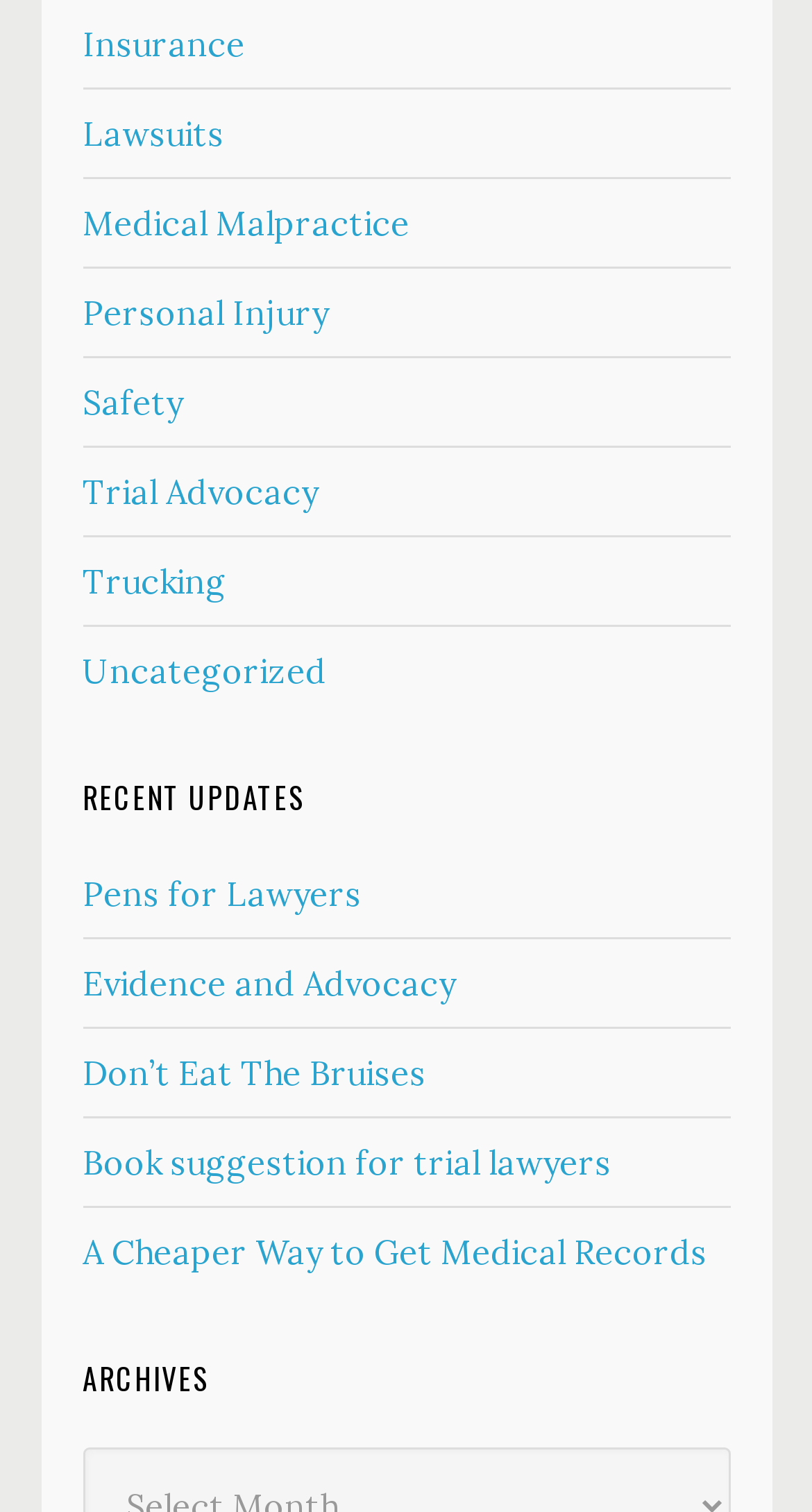How many links are there under 'RECENT UPDATES'?
Provide an in-depth and detailed answer to the question.

The 'RECENT UPDATES' section starts with the heading element [133] and contains 5 link elements [644] to [648] below it.